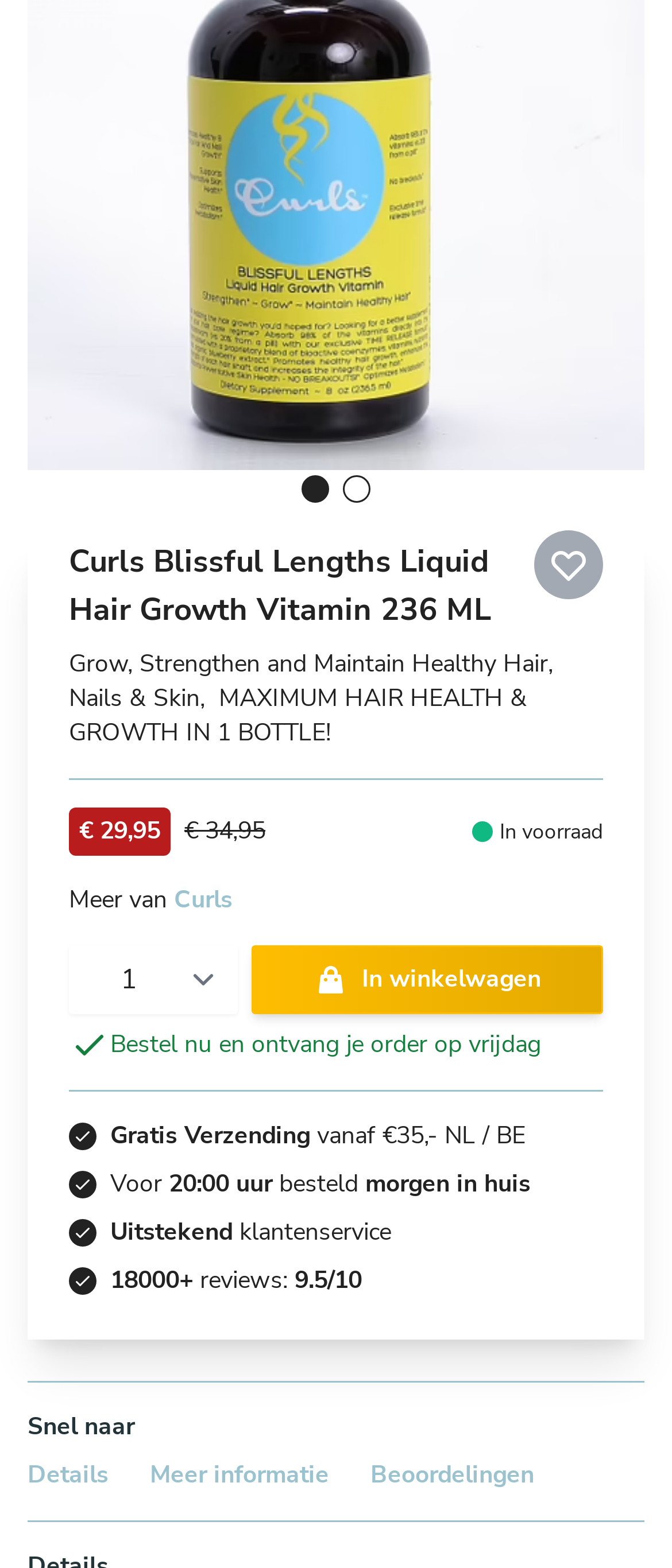Provide the bounding box coordinates of the UI element this sentence describes: "Meer informatie".

[0.223, 0.93, 0.49, 0.951]